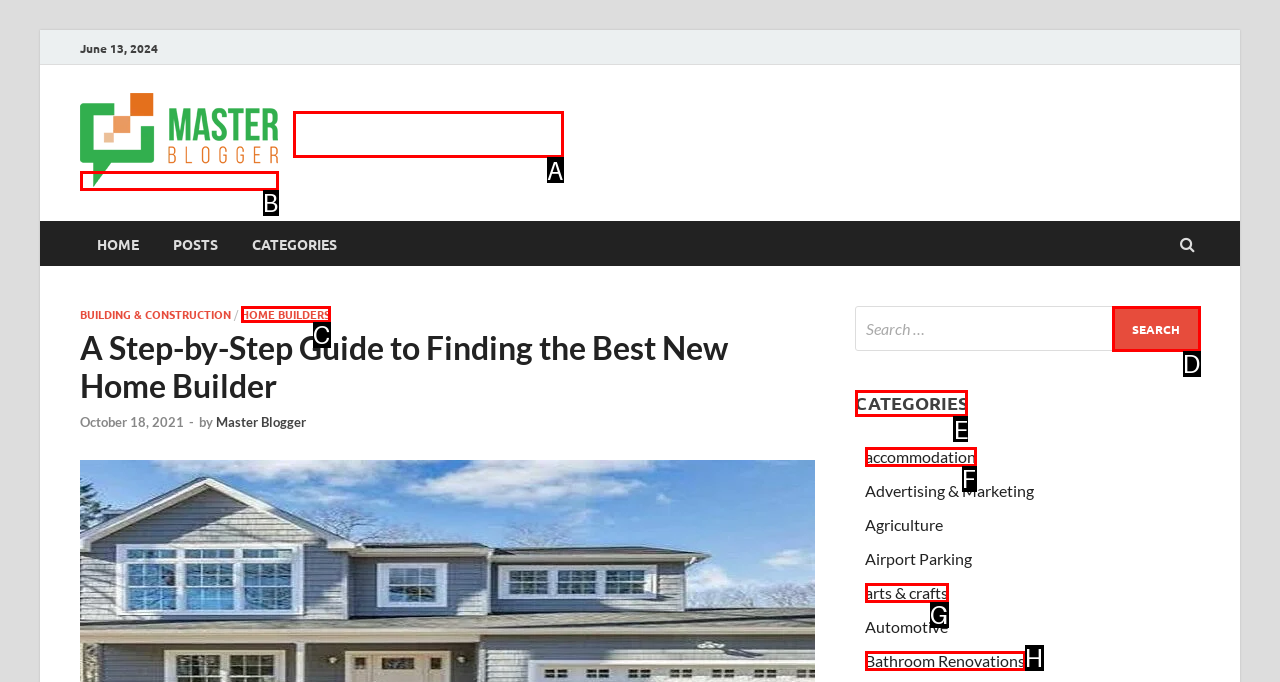Choose the HTML element to click for this instruction: browse CATEGORIES Answer with the letter of the correct choice from the given options.

E